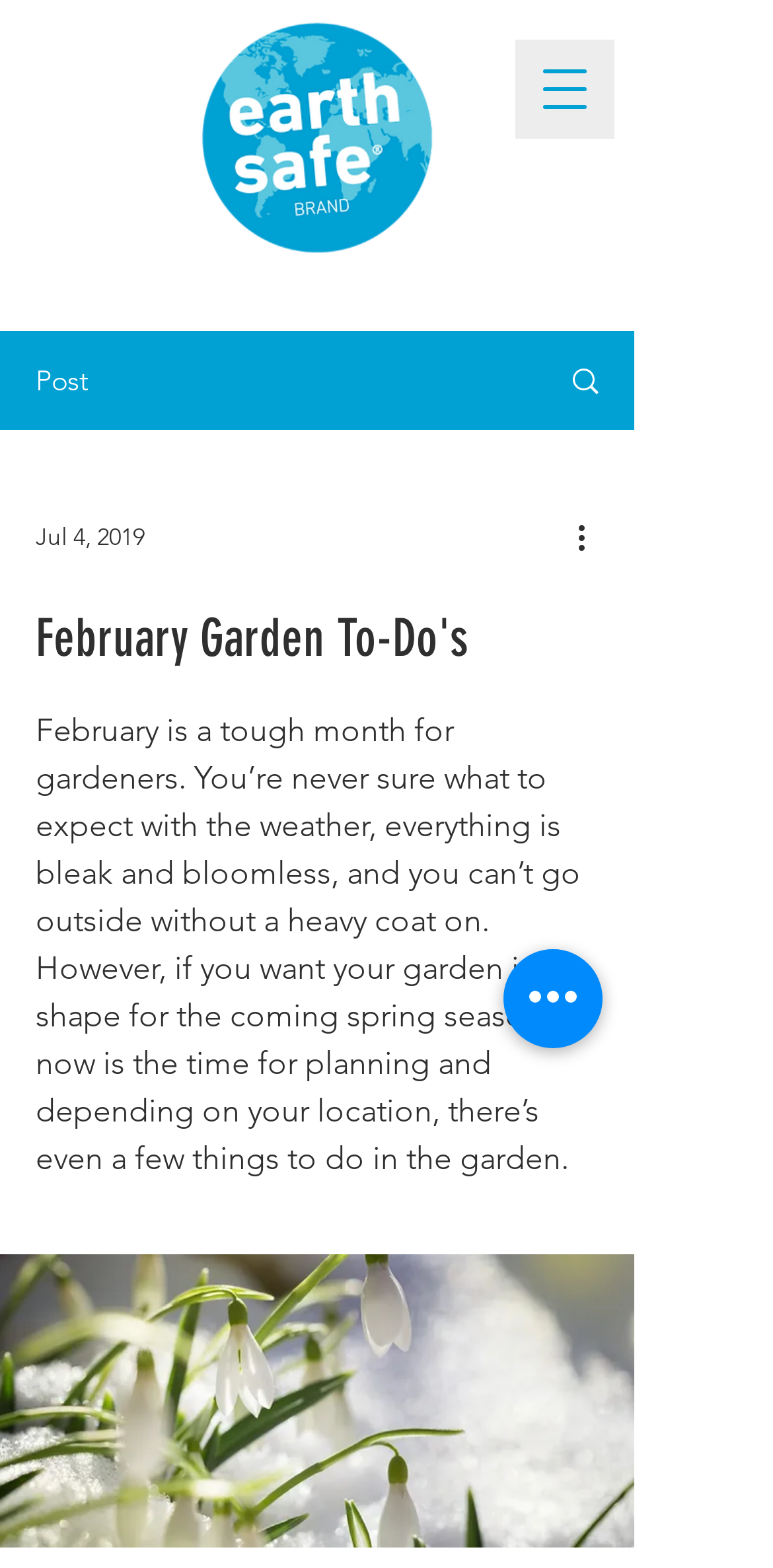Determine the bounding box coordinates (top-left x, top-left y, bottom-right x, bottom-right y) of the UI element described in the following text: aria-label="Open navigation menu"

[0.667, 0.025, 0.795, 0.088]